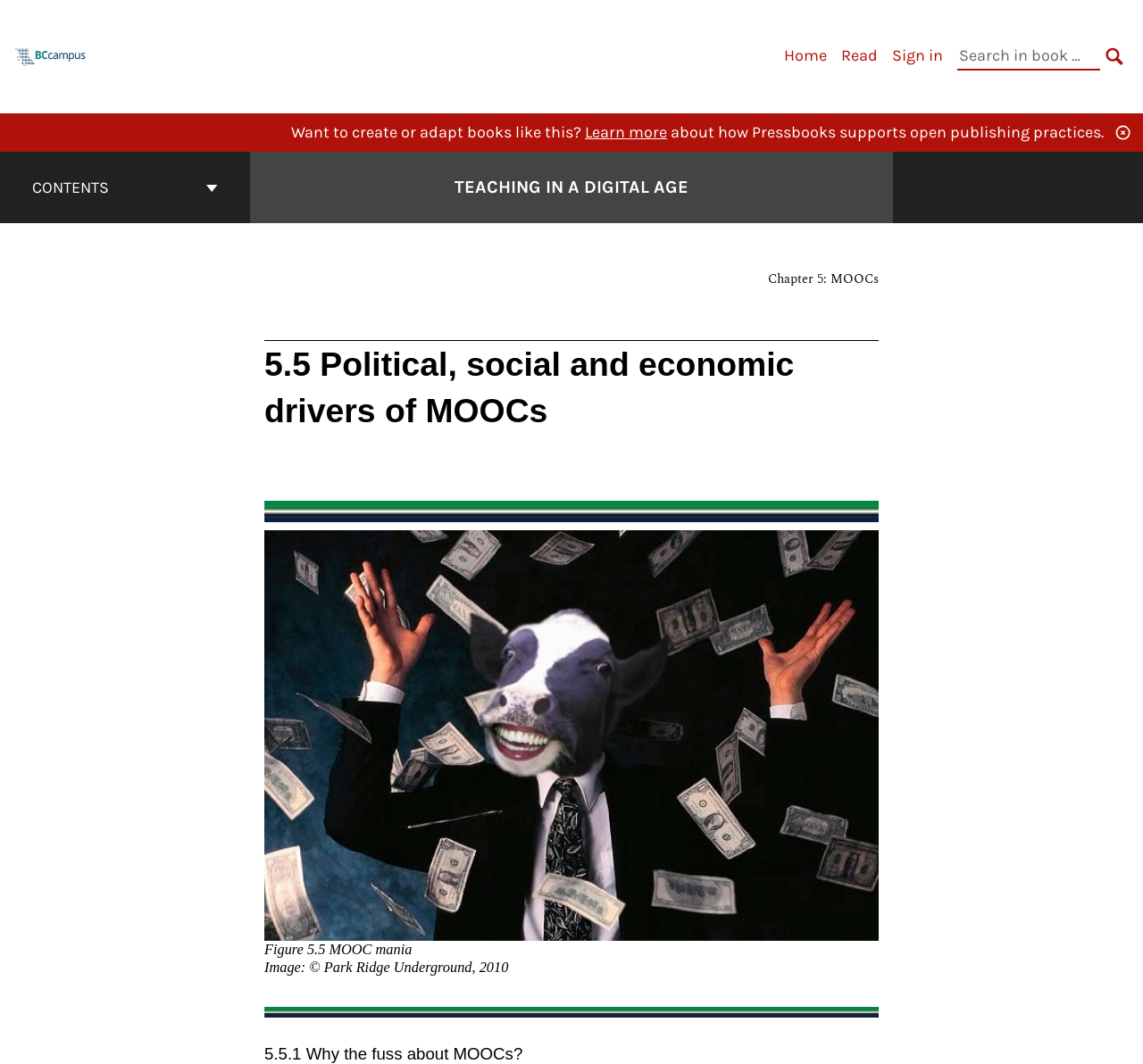Find the bounding box coordinates of the element's region that should be clicked in order to follow the given instruction: "Learn more about how Pressbooks supports open publishing practices". The coordinates should consist of four float numbers between 0 and 1, i.e., [left, top, right, bottom].

[0.512, 0.115, 0.584, 0.133]